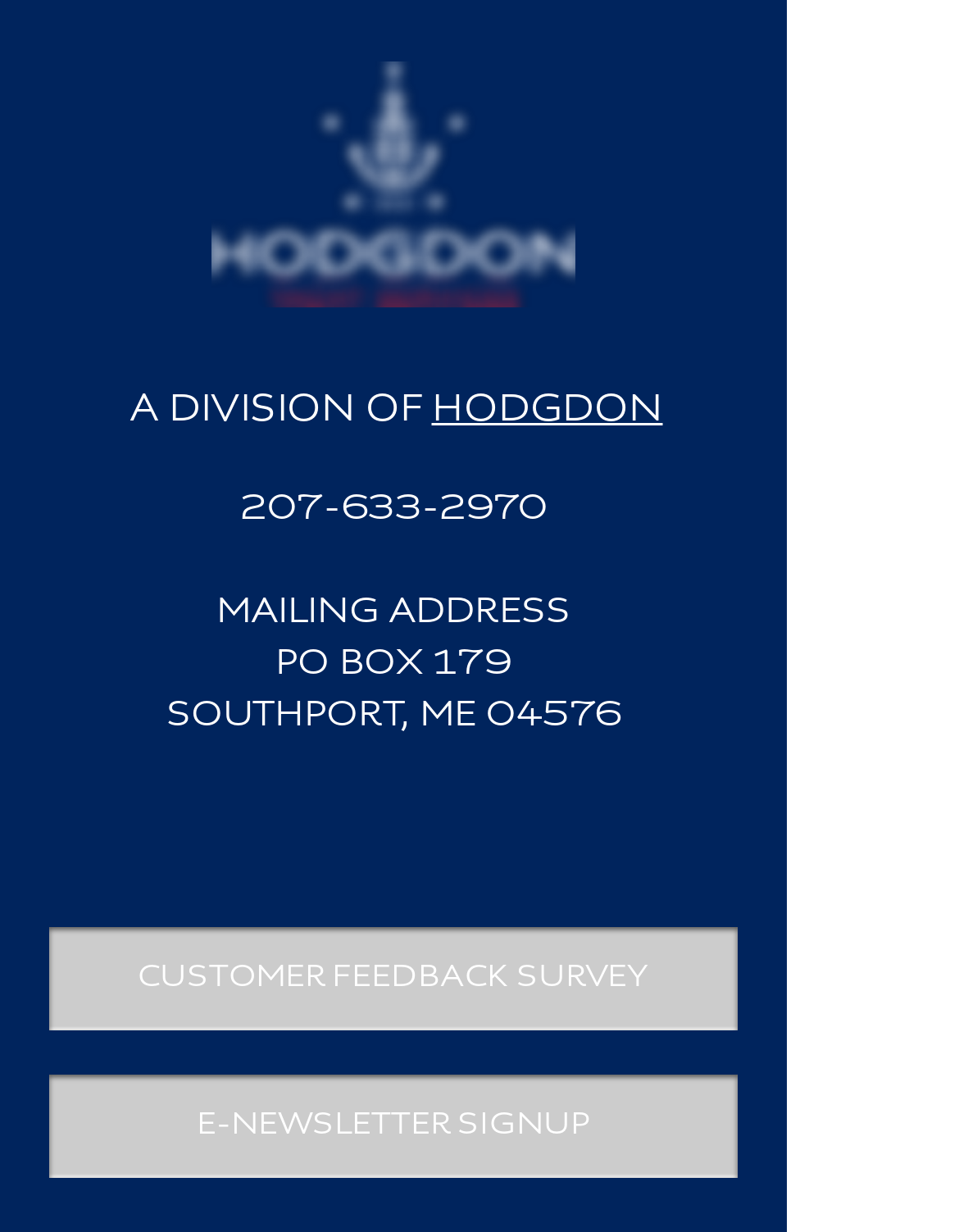Locate the UI element described as follows: "E-NEWSLETTER SIGNUP". Return the bounding box coordinates as four float numbers between 0 and 1 in the order [left, top, right, bottom].

[0.051, 0.872, 0.769, 0.956]